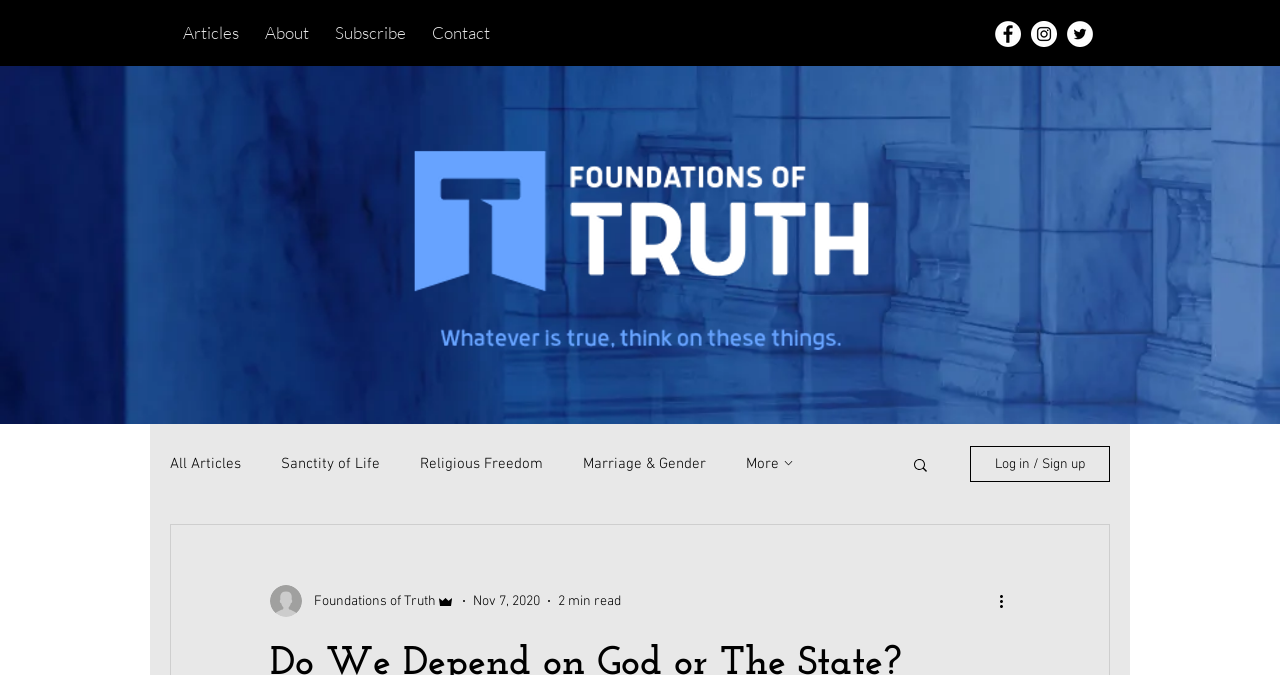Please provide a comprehensive answer to the question below using the information from the image: What is the name of the website?

The name of the website can be determined by looking at the logo image at the top of the webpage, which is labeled as 'FOT_Web_Logo_w_tag.png'. This suggests that the website is called 'Foundations of Truth'.